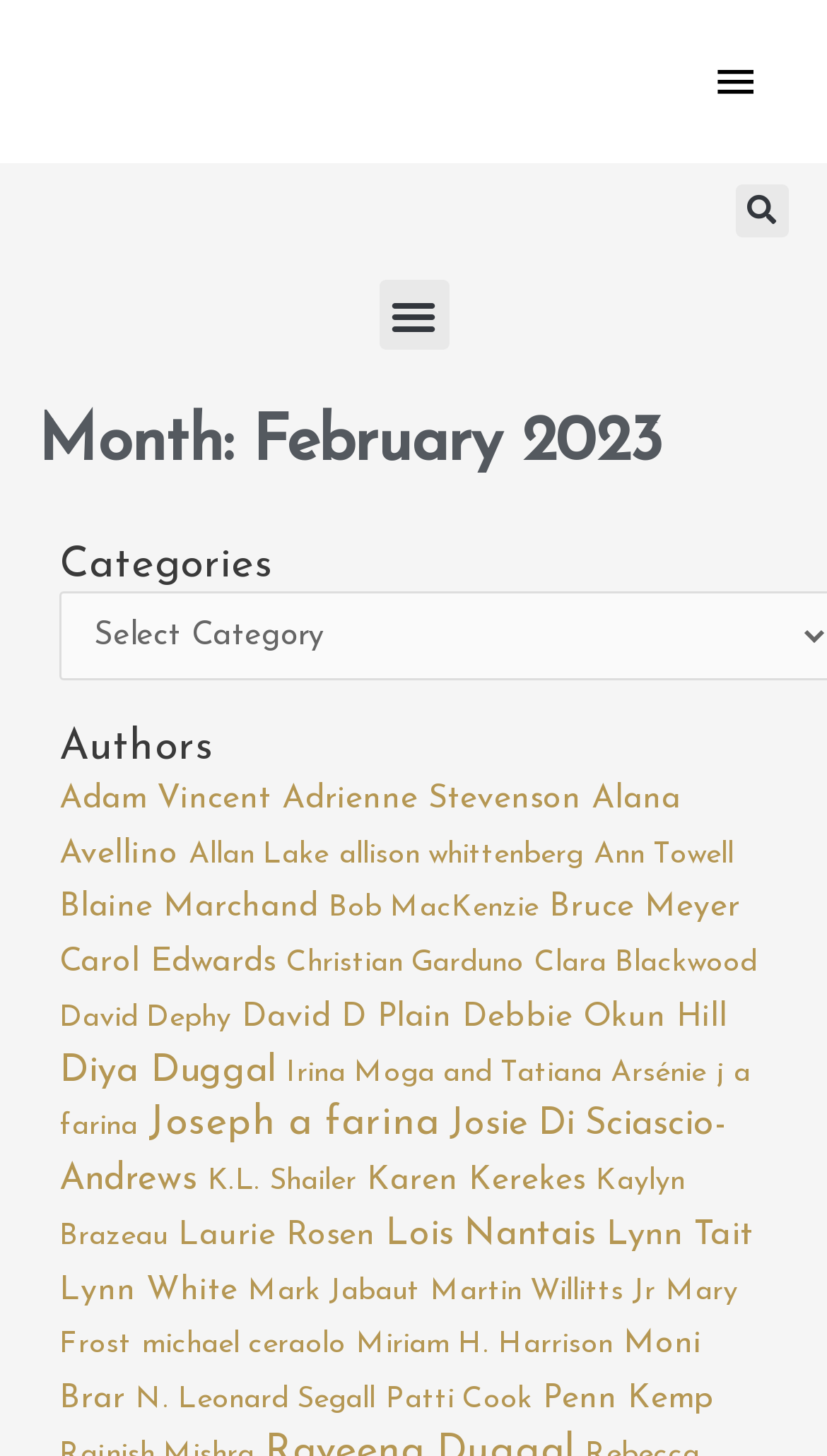Please extract the webpage's main title and generate its text content.

Month: February 2023